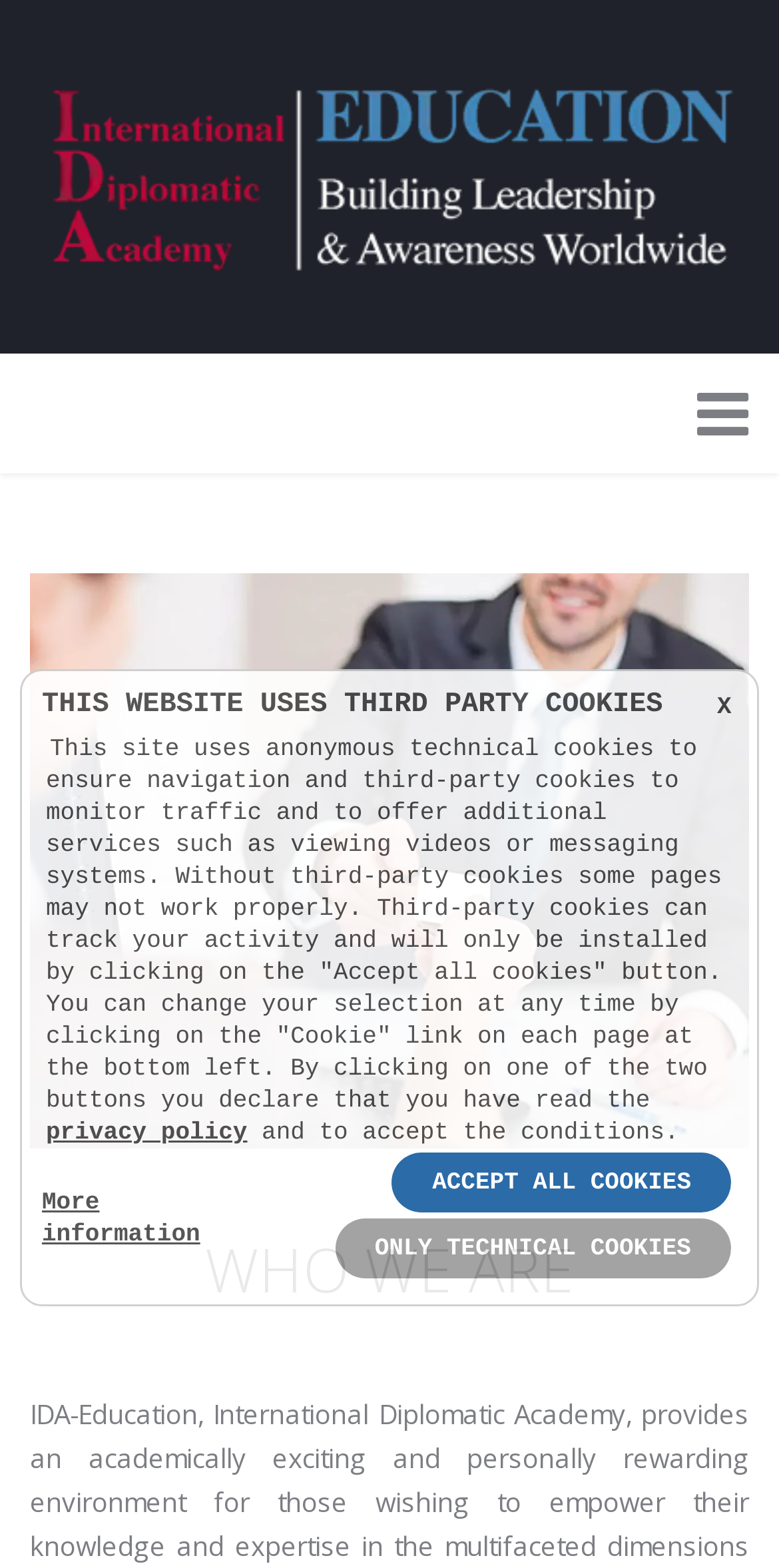Please use the details from the image to answer the following question comprehensively:
How can I change my cookie selection?

The text in the LayoutTableCell element states that I can change my selection at any time by clicking on the 'Cookie' link on each page at the bottom left.